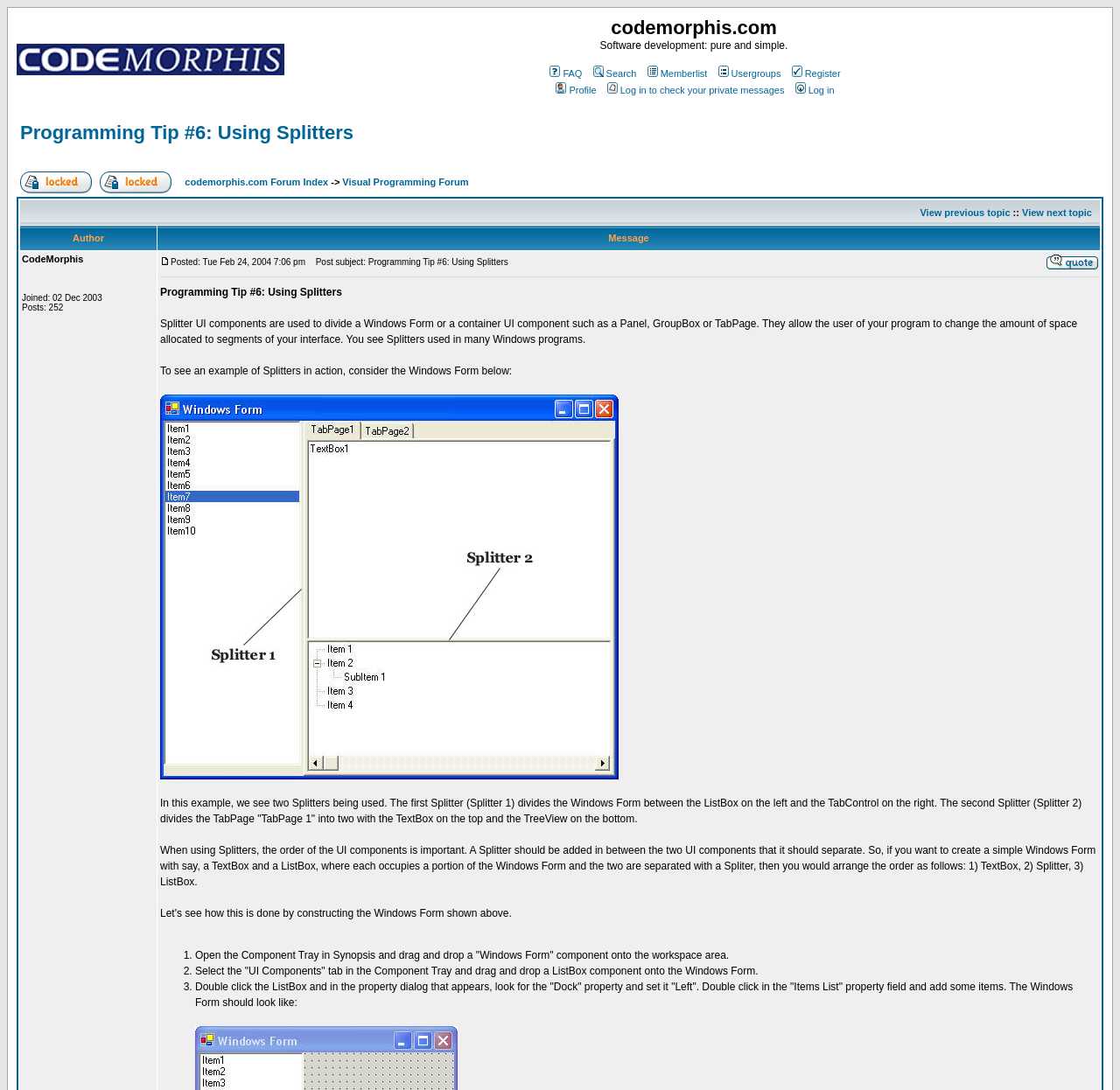Kindly provide the bounding box coordinates of the section you need to click on to fulfill the given instruction: "Log in to check your private messages".

[0.54, 0.078, 0.7, 0.088]